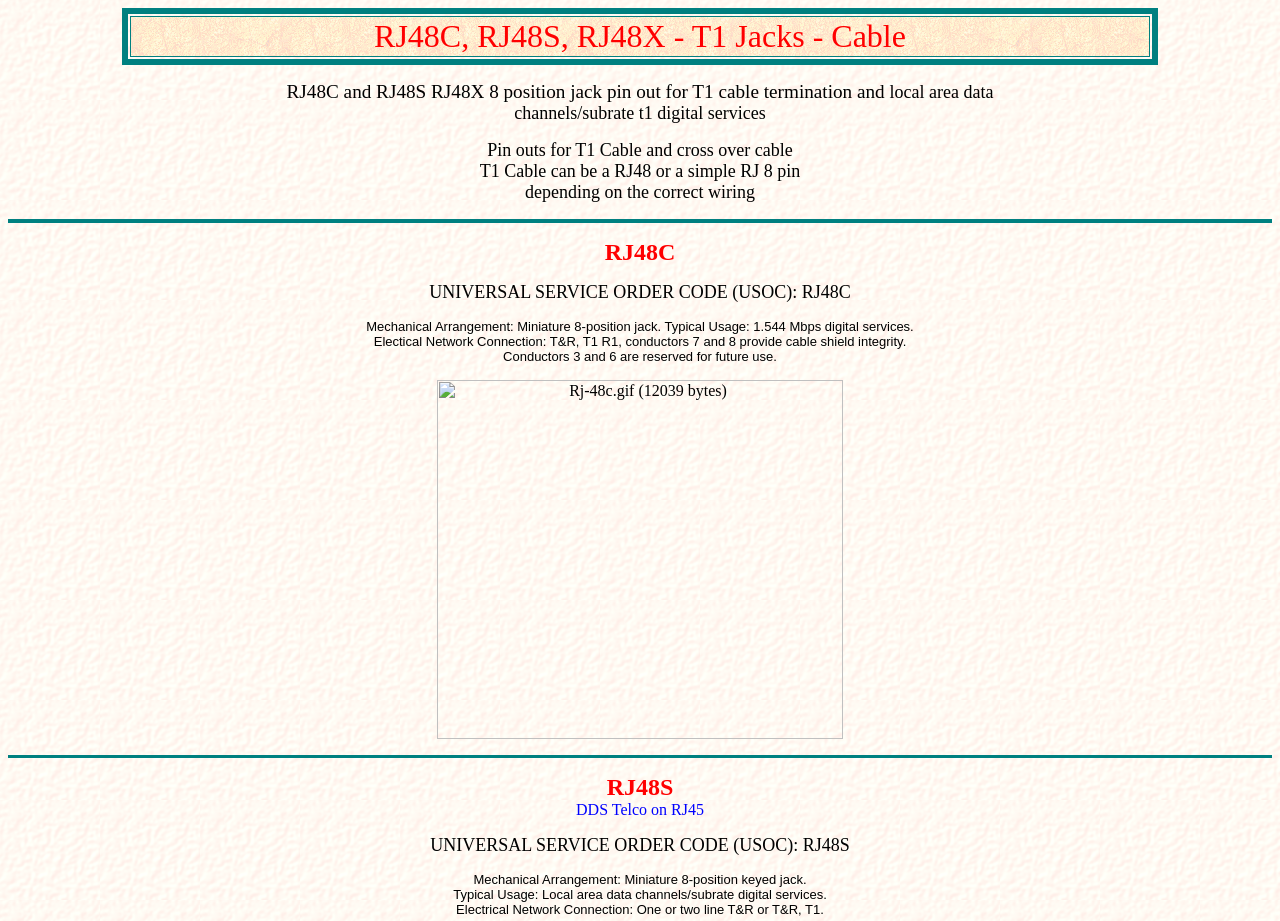What is the electrical network connection for RJ48C?
Refer to the image and provide a detailed answer to the question.

I found the answer by reading the text description of RJ48C, which states 'Electrical Network Connection: T&R, T1 R1, conductors 7 and 8 provide cable shield integrity.' This implies that the electrical network connection for RJ48C is T&R, T1 R1.